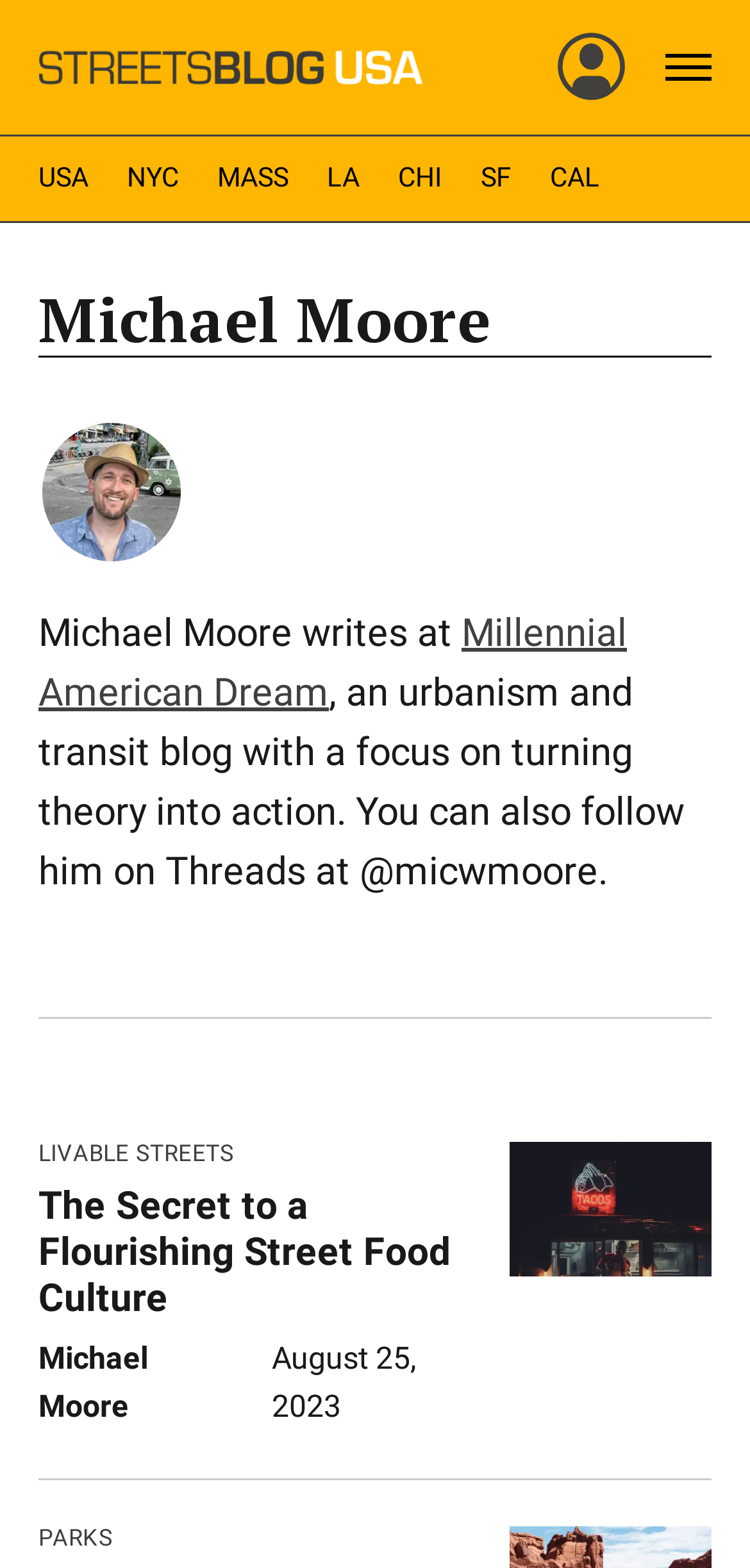Find the coordinates for the bounding box of the element with this description: "Millennial American Dream".

[0.051, 0.388, 0.836, 0.456]